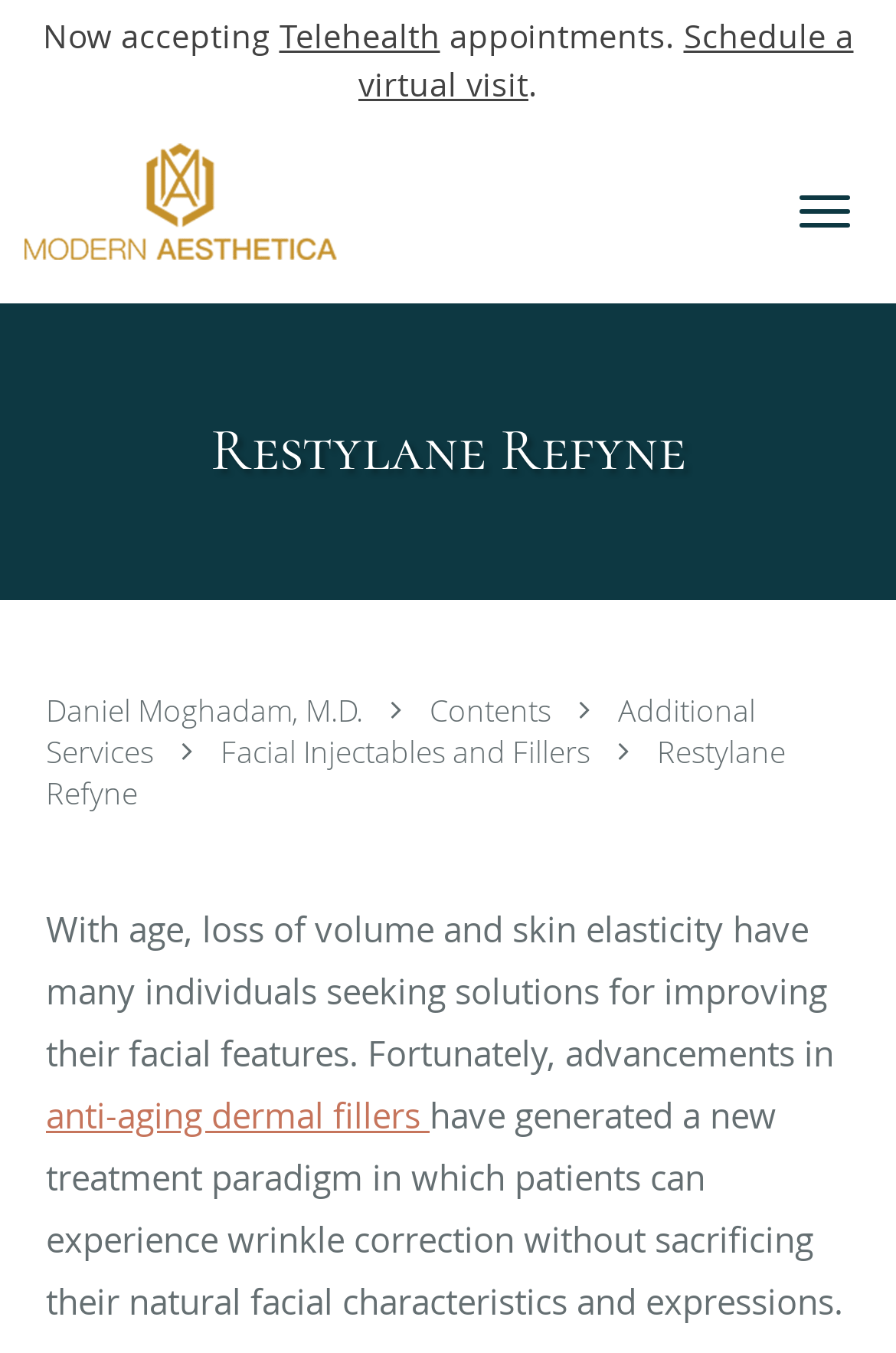Please answer the following question as detailed as possible based on the image: 
What is the purpose of Restylane Refyne?

The purpose of Restylane Refyne can be inferred from the text on the webpage, which mentions 'wrinkle correction without sacrificing their natural facial characteristics and expressions'. This suggests that Restylane Refyne is a treatment for facial wrinkles.